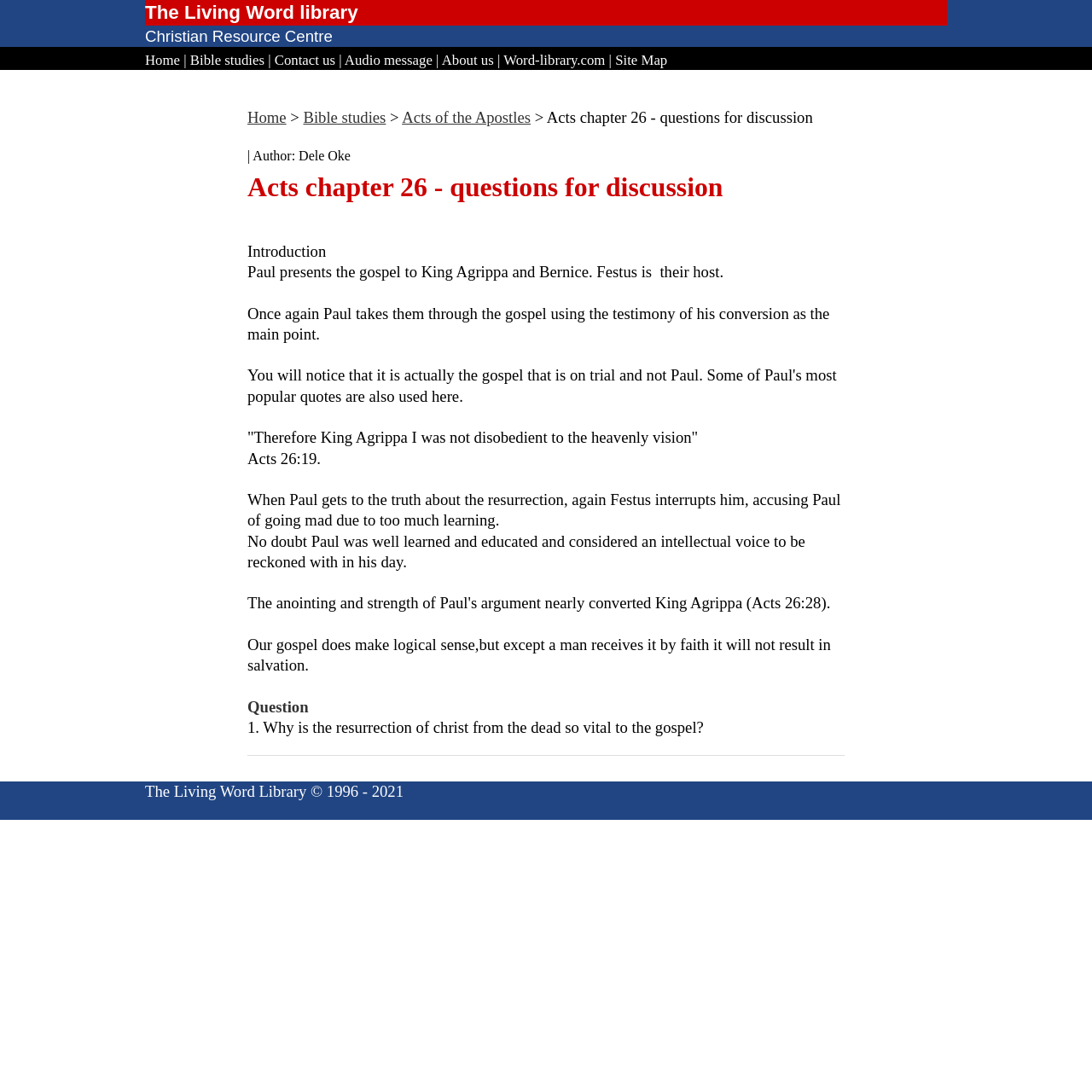Please identify the bounding box coordinates of the element I need to click to follow this instruction: "View Site Map".

[0.563, 0.048, 0.611, 0.062]